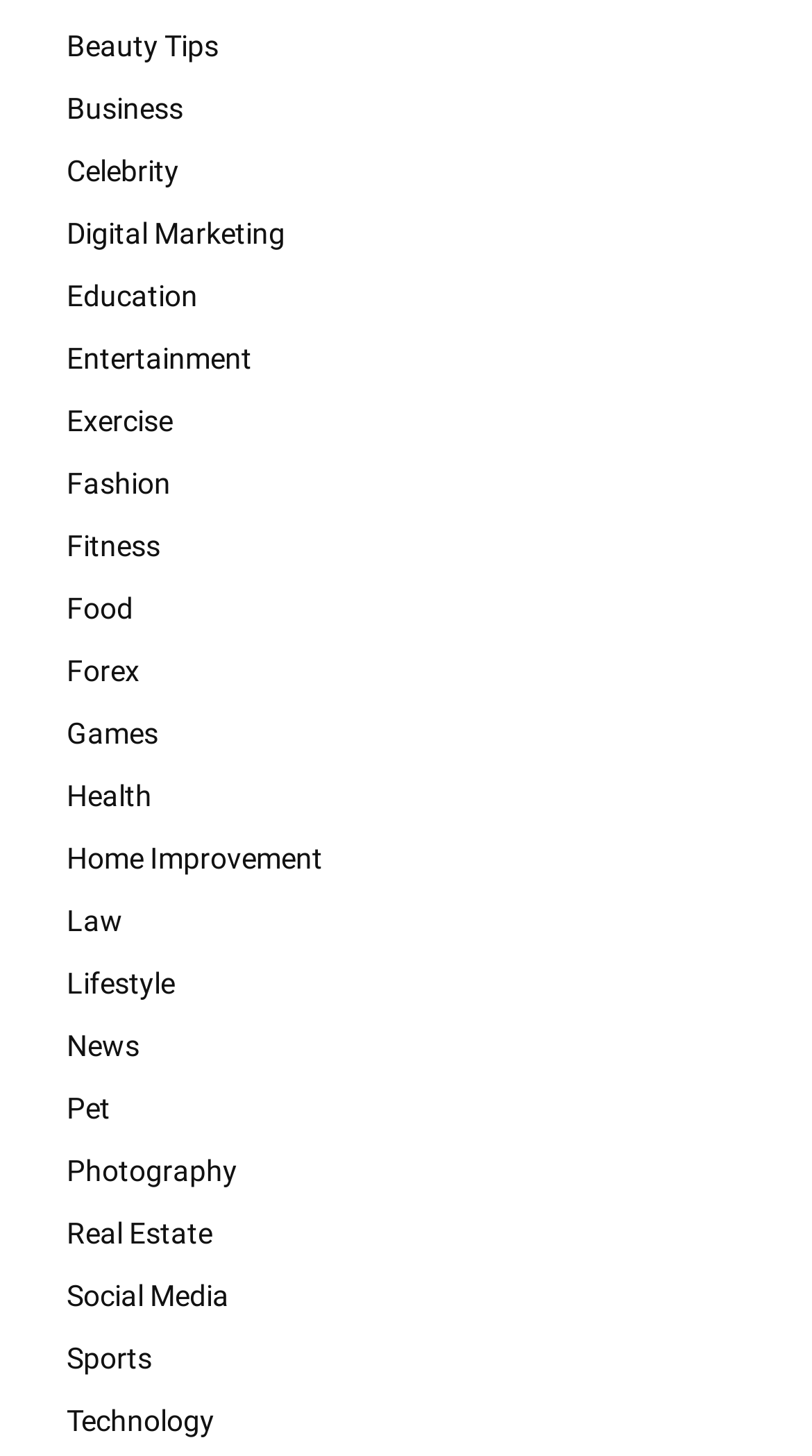Find the bounding box coordinates for the area that must be clicked to perform this action: "Read about Health".

[0.051, 0.526, 0.949, 0.568]